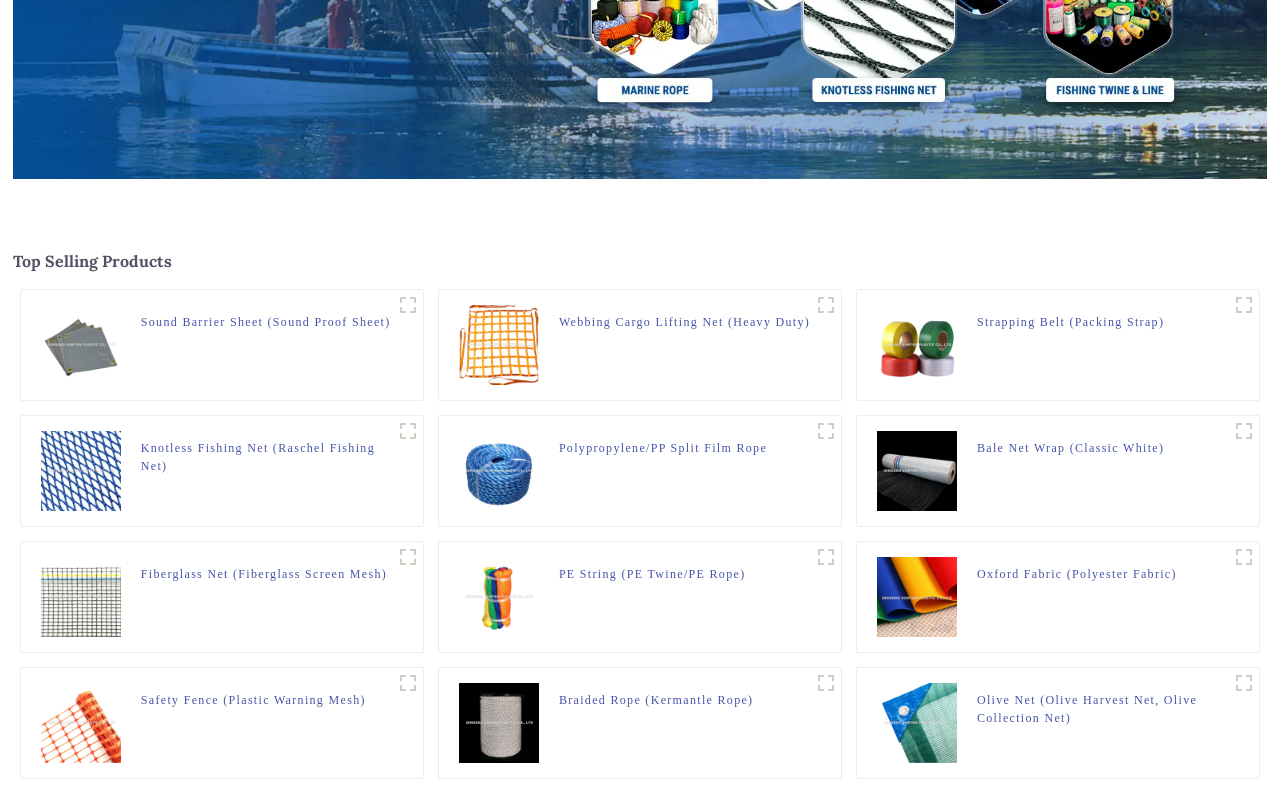Identify the bounding box coordinates of the section that should be clicked to achieve the task described: "Click on the link to read the previous article".

None